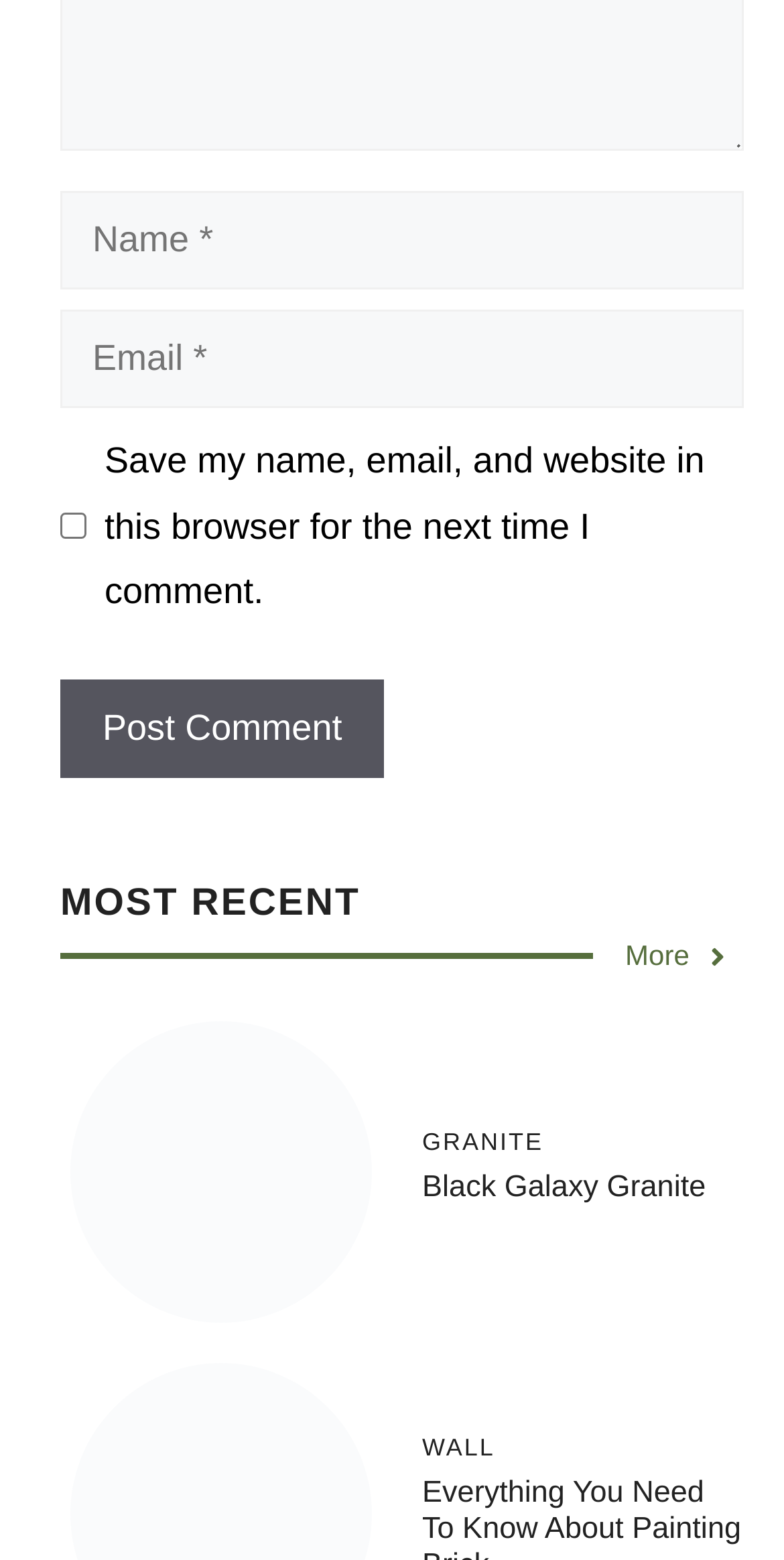Please identify the bounding box coordinates of the element's region that I should click in order to complete the following instruction: "Click the Post Comment button". The bounding box coordinates consist of four float numbers between 0 and 1, i.e., [left, top, right, bottom].

[0.077, 0.435, 0.49, 0.498]